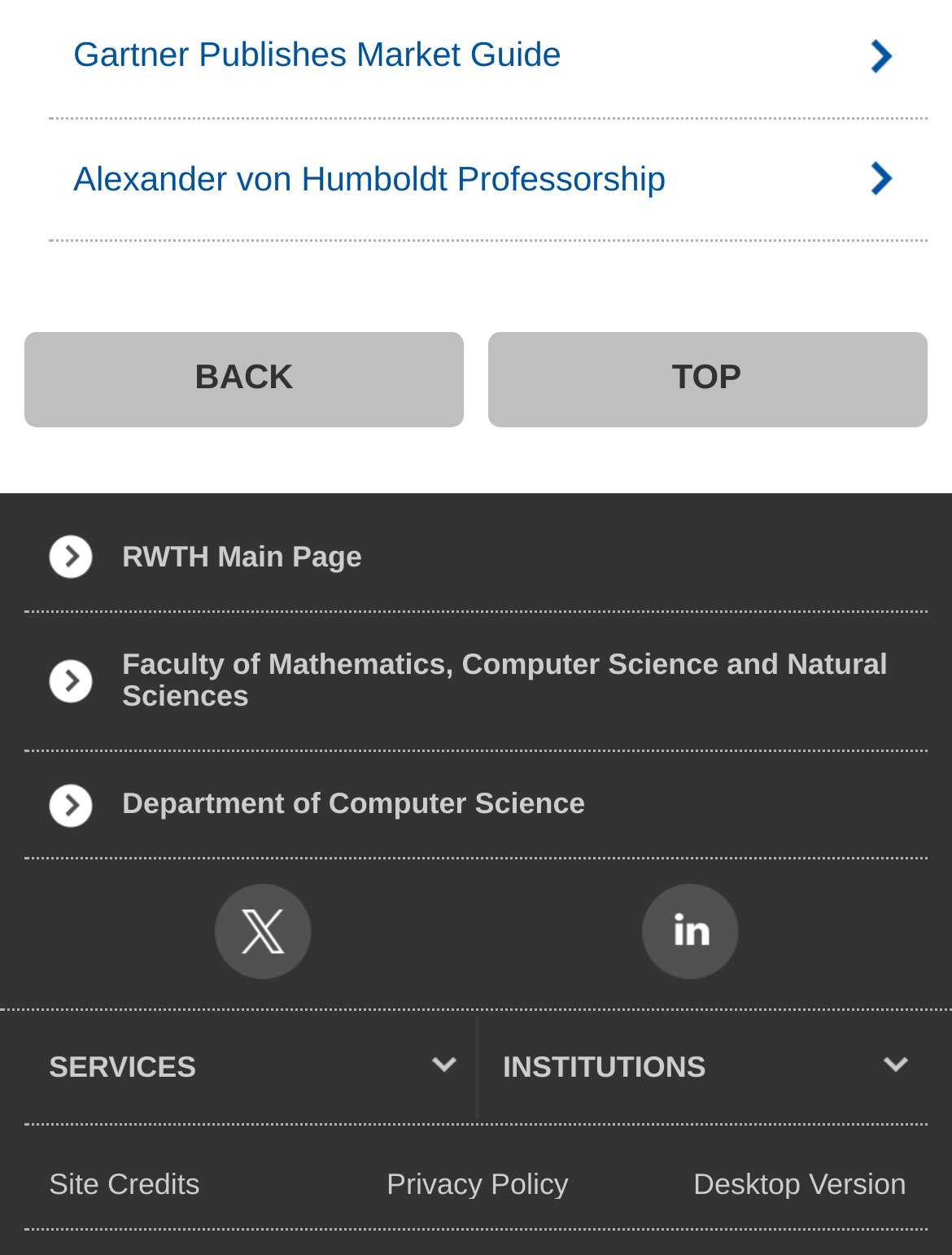Identify and provide the bounding box coordinates of the UI element described: "Desktop Version". The coordinates should be formatted as [left, top, right, bottom], with each number being a float between 0 and 1.

[0.654, 0.932, 0.952, 0.955]